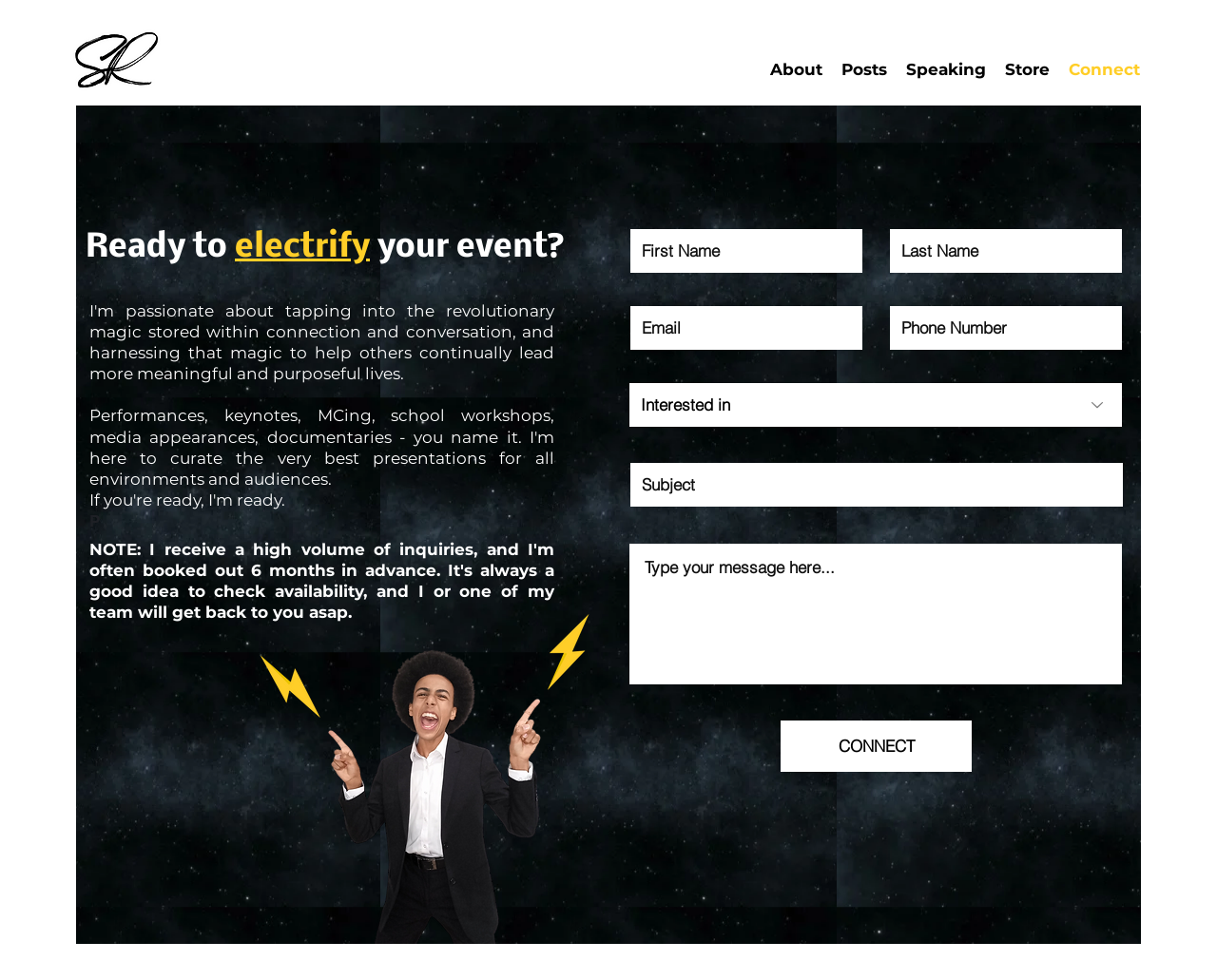Identify the bounding box coordinates of the clickable region required to complete the instruction: "Select an option from the dropdown menu". The coordinates should be given as four float numbers within the range of 0 and 1, i.e., [left, top, right, bottom].

[0.517, 0.391, 0.922, 0.435]